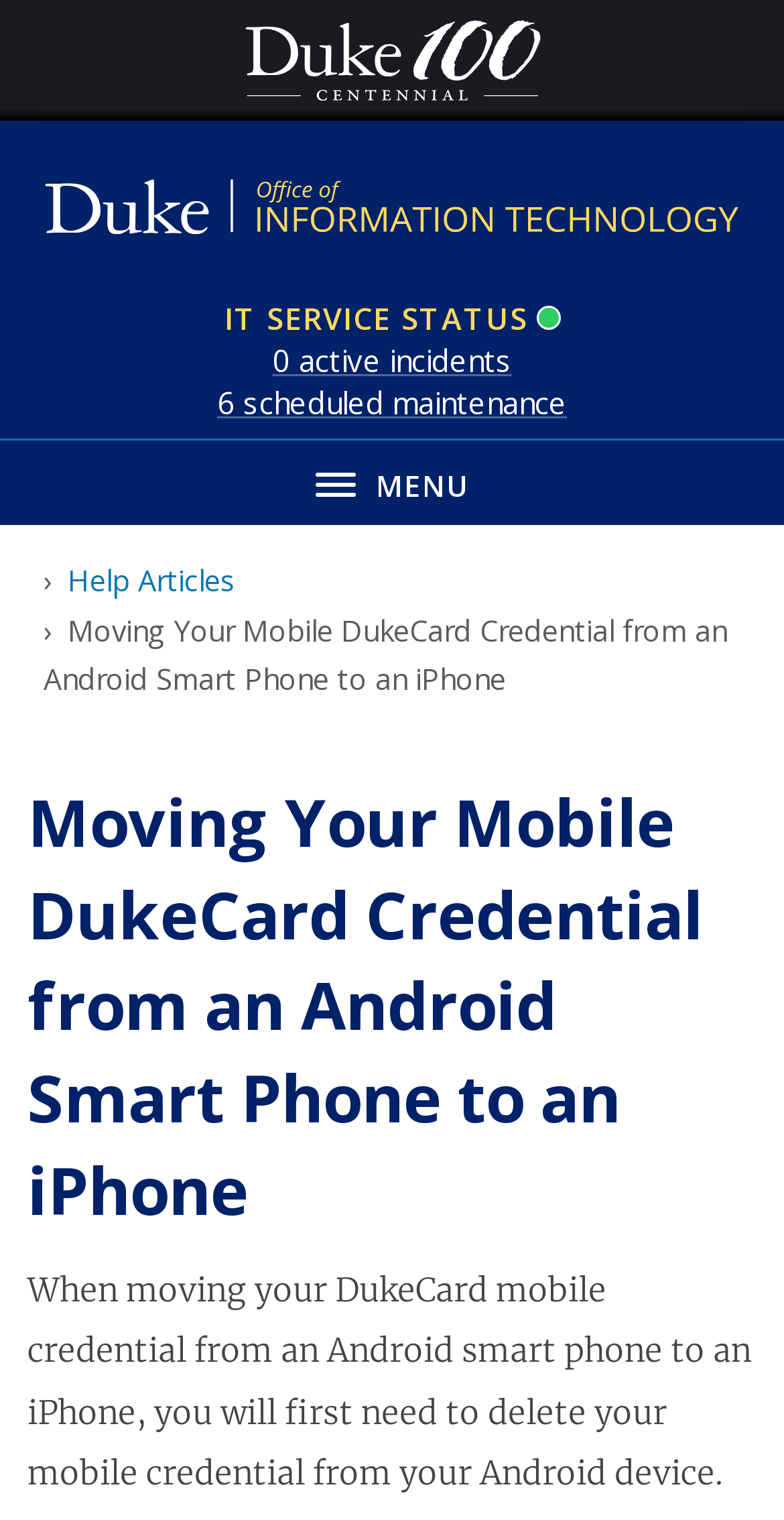Articulate a detailed summary of the webpage's content and design.

The webpage is about moving a Mobile DukeCard credential from an Android smartphone to an iPhone, provided by the Office of Information Technology. 

At the top left of the page, there is a Duke 100 Centennial logo, which is an image linked to the Duke website. Next to it, on the top right, is the Office of Information Technology logo, also an image linked to the Office of Information Technology website. 

Below the logos, there is a section displaying the IT service status, which shows "All Systems Operational" with no active incidents or scheduled maintenance. 

On the top left corner, there is a toggle navigation menu button, which when clicked, expands to show a menu with a "MENU" label. The menu contains a breadcrumb navigation section, which has a link to "Help Articles" and a text indicating the current page, "Moving Your Mobile DukeCard Credential from an Android Smart Phone to an iPhone". 

The main content of the page is headed by a title, "Moving Your Mobile DukeCard Credential from an Android Smart Phone to an iPhone", which spans almost the entire width of the page.